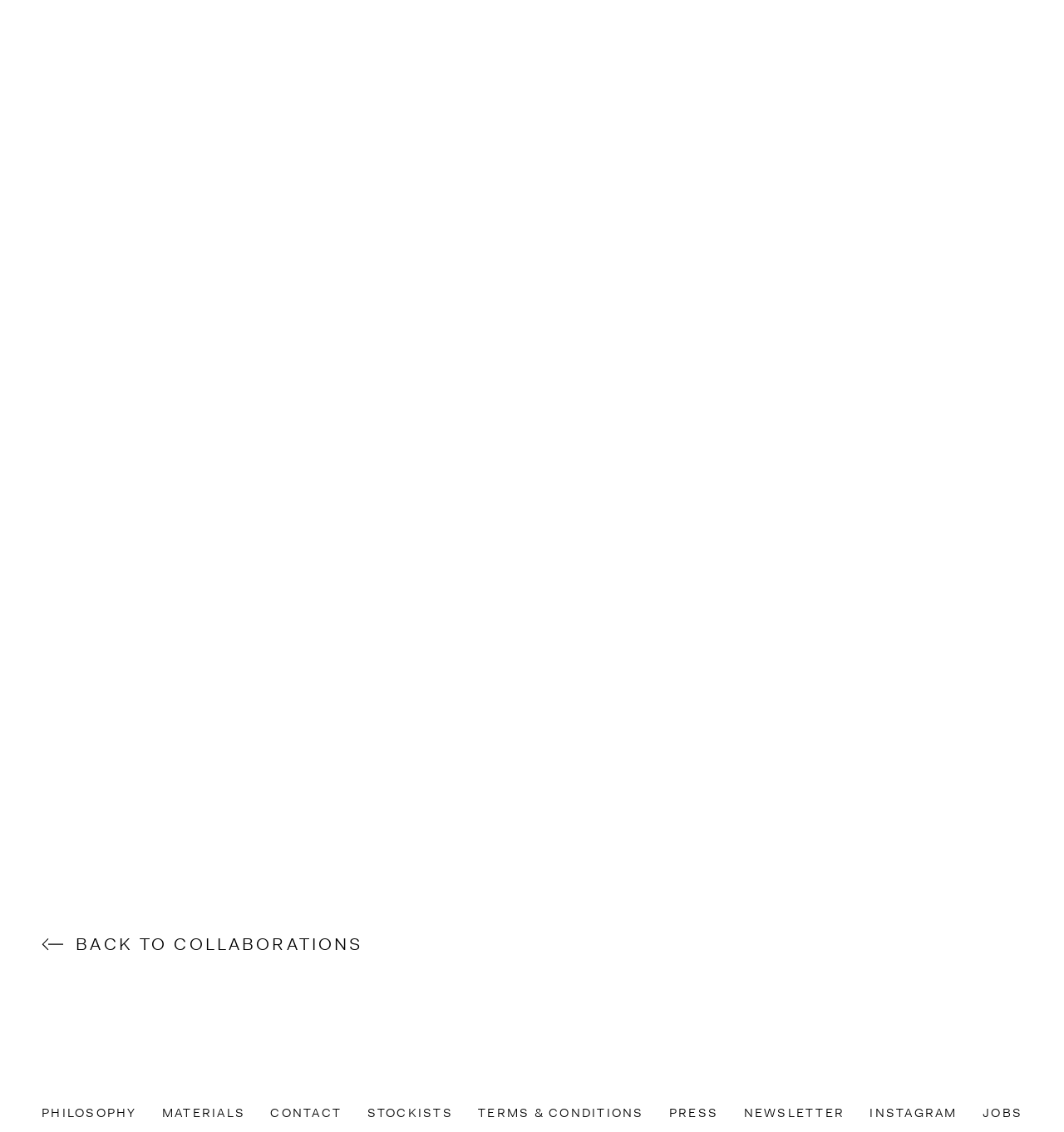How many links are in the footer? Refer to the image and provide a one-word or short phrase answer.

9